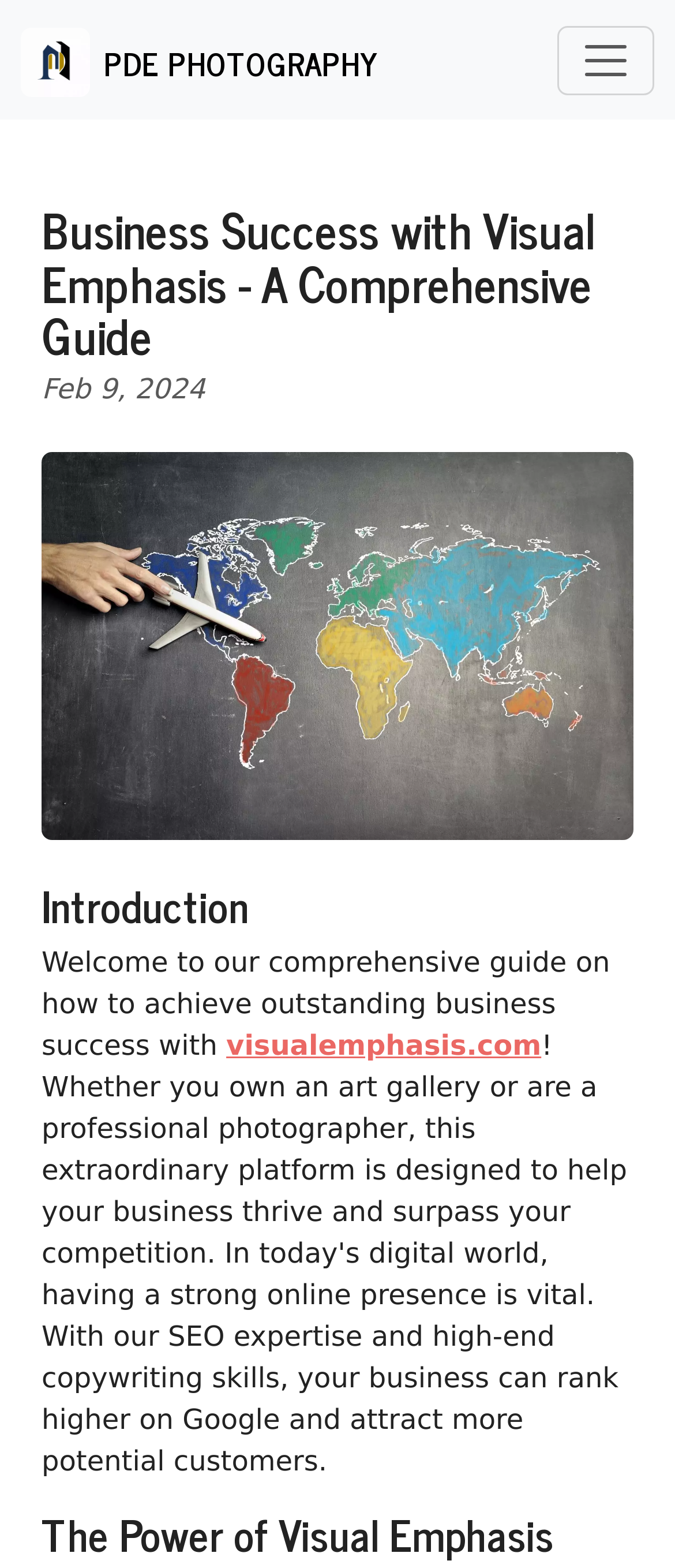Look at the image and write a detailed answer to the question: 
What is the date mentioned on the webpage?

The date can be found by looking at the top section of the webpage, where the header and navigation elements are located. Specifically, the StaticText element with the text 'Feb 9, 2024' provides the date mentioned on the webpage.